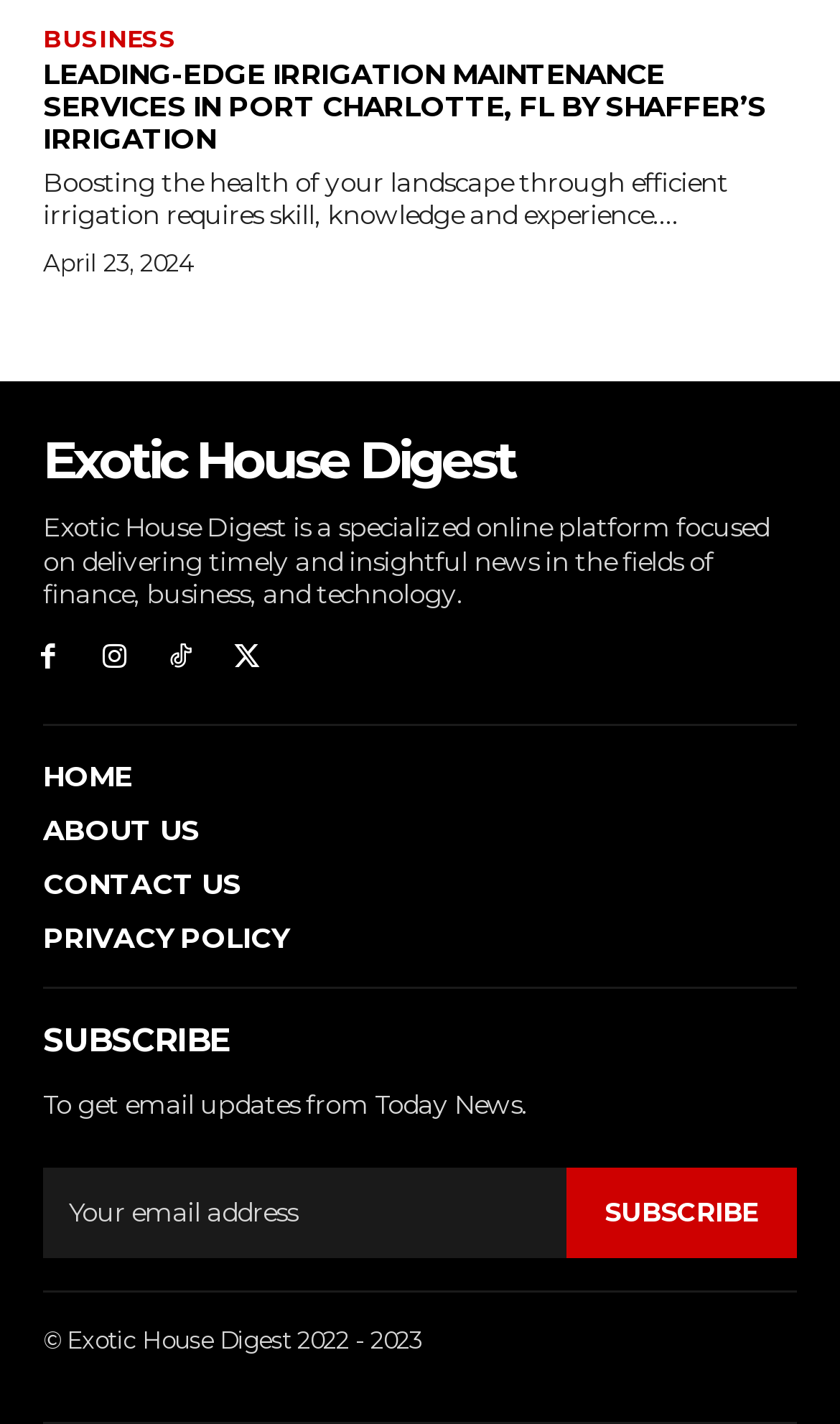Respond with a single word or phrase to the following question:
What is the date mentioned on the webpage?

April 23, 2024